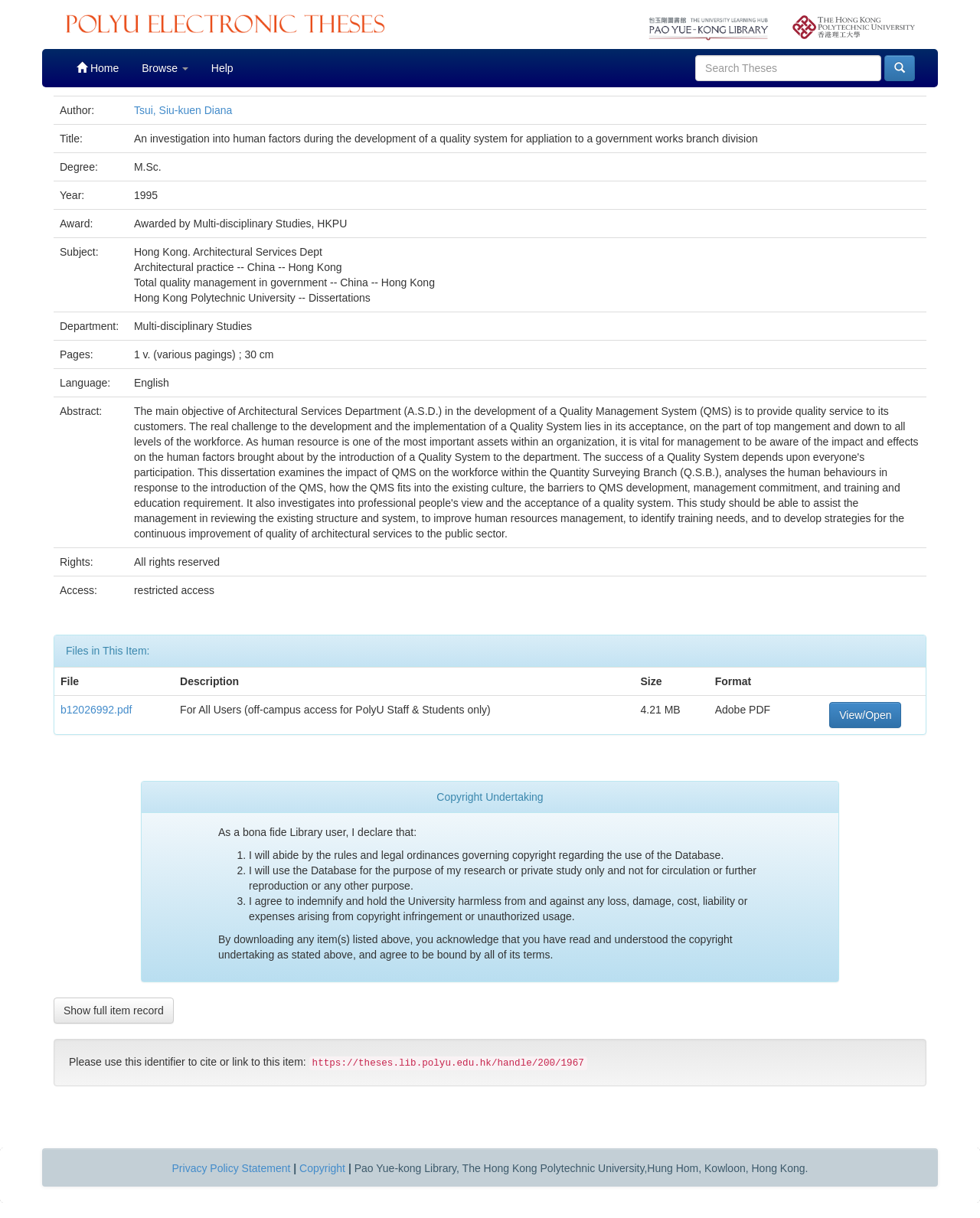Determine the coordinates of the bounding box for the clickable area needed to execute this instruction: "Show full item record".

[0.055, 0.819, 0.177, 0.84]